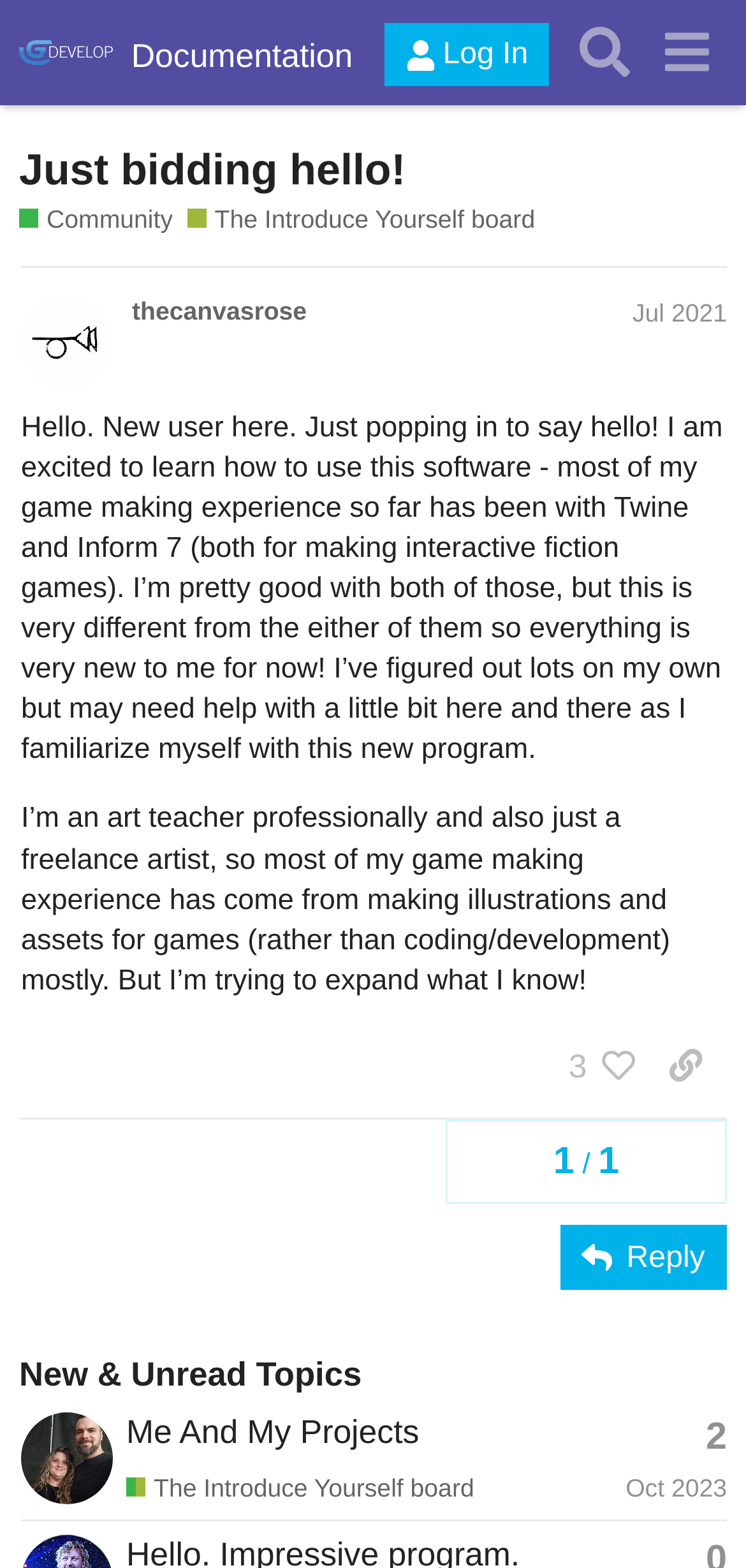What is the name of the user who made the first post?
Answer the question with a detailed and thorough explanation.

The name of the user who made the first post can be found by looking at the heading of the first post, which says 'thecanvasrose Jul 2021'.